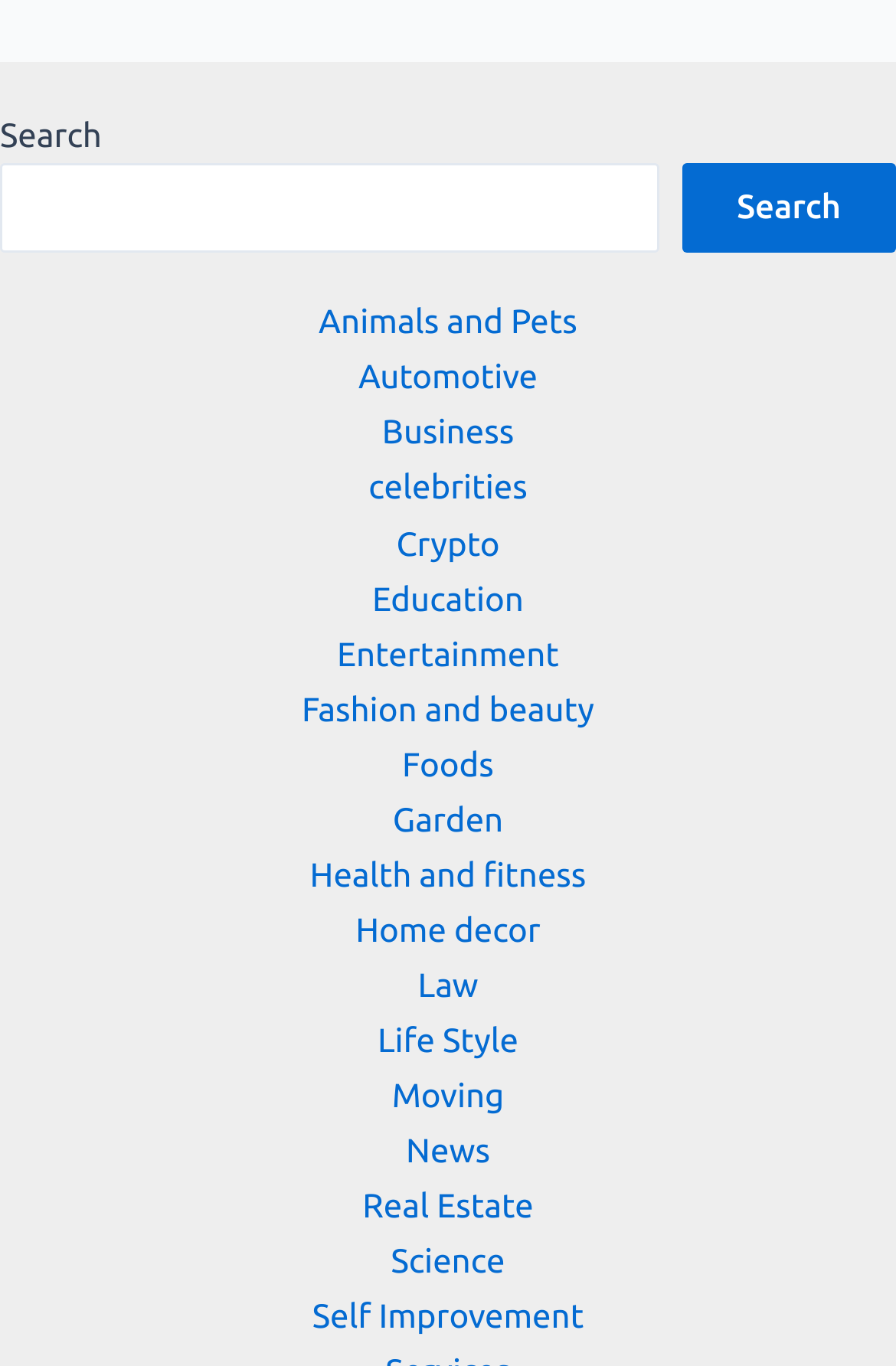Please answer the following question using a single word or phrase: 
Are there more than 20 categories available for searching?

Yes